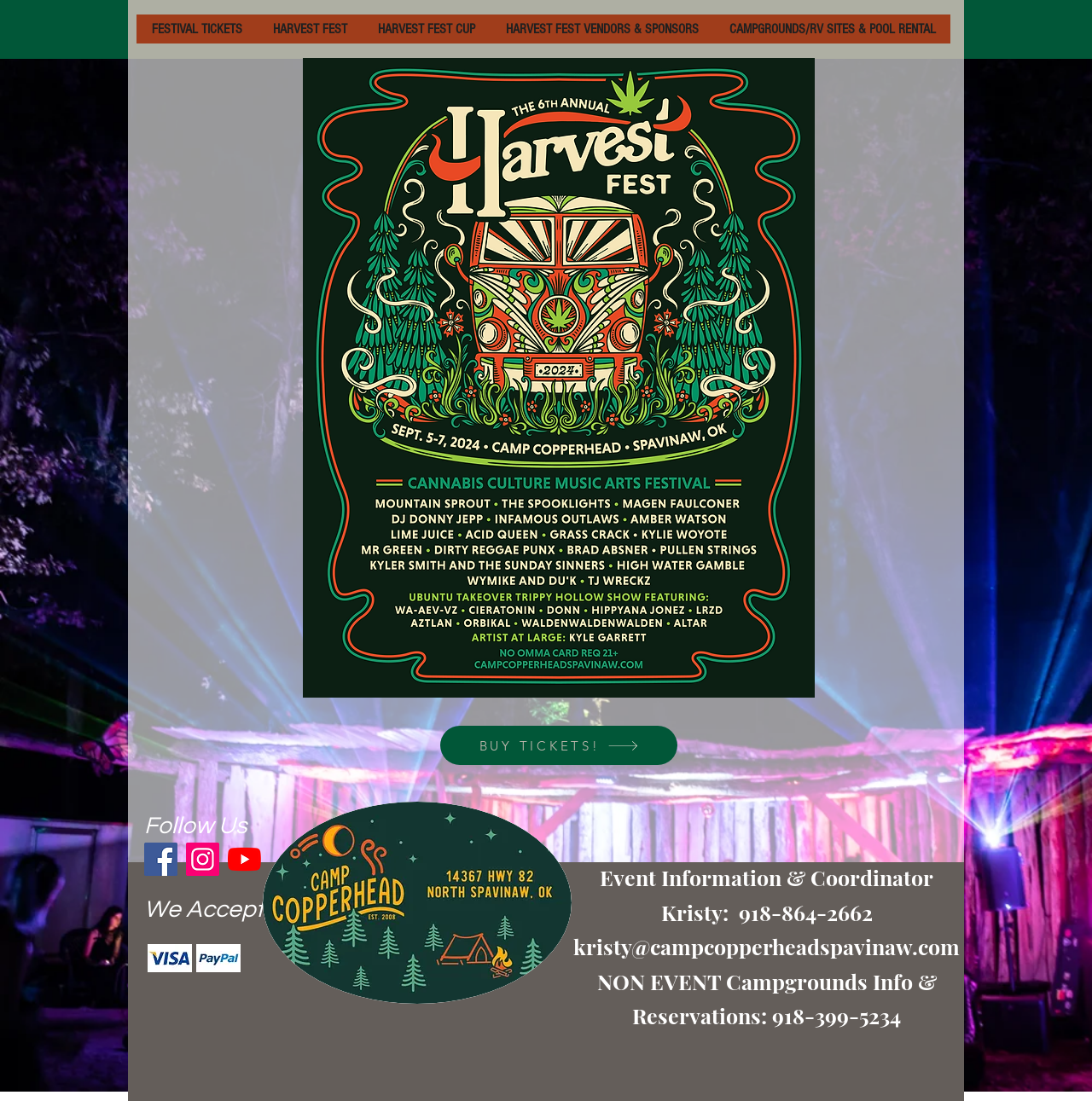Given the description "aria-label="Facebook"", determine the bounding box of the corresponding UI element.

[0.132, 0.765, 0.162, 0.796]